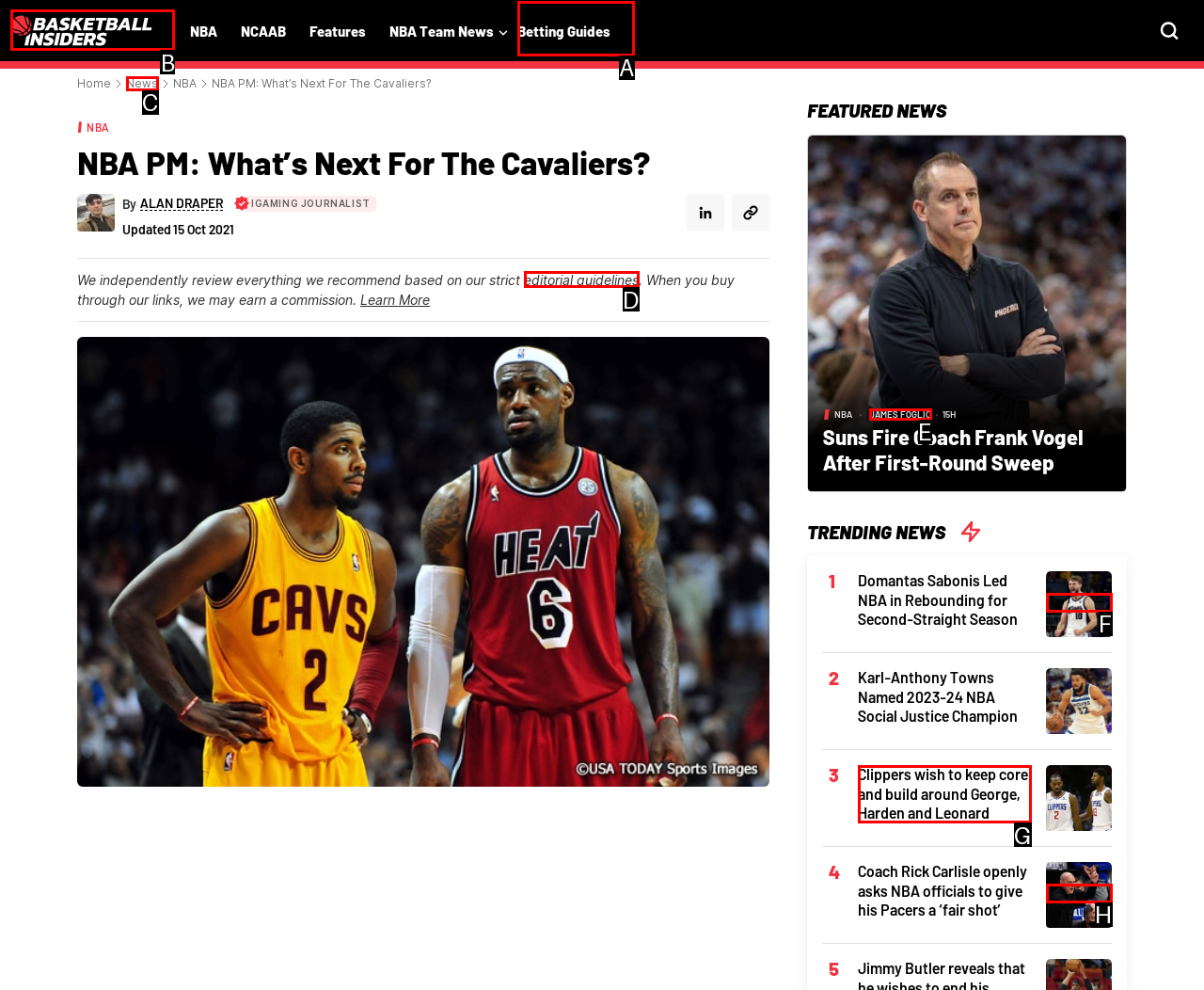Pick the HTML element that should be clicked to execute the task: Click the logo
Respond with the letter corresponding to the correct choice.

B